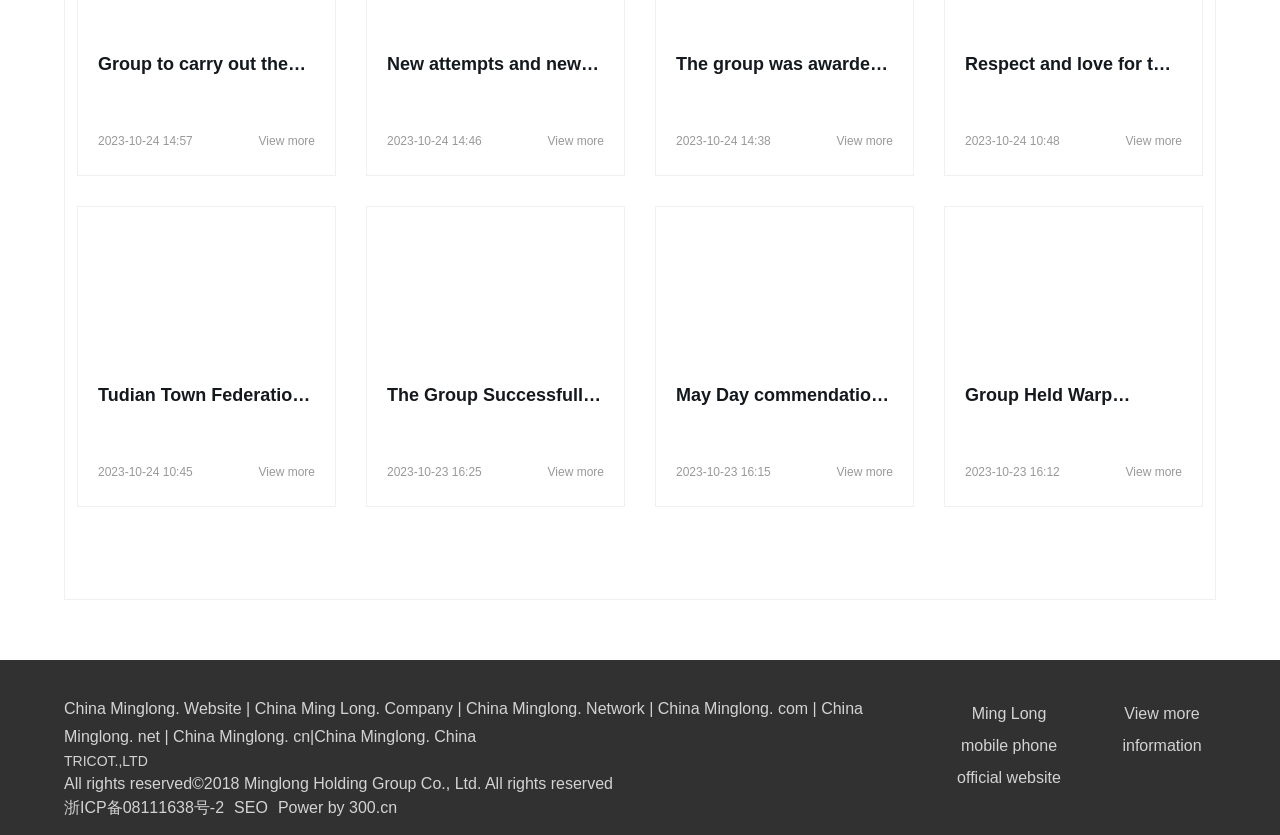Can you find the bounding box coordinates for the element to click on to achieve the instruction: "View more news about New attempts and new initiatives-help reduce costs and increase efficiency"?

[0.202, 0.16, 0.246, 0.177]